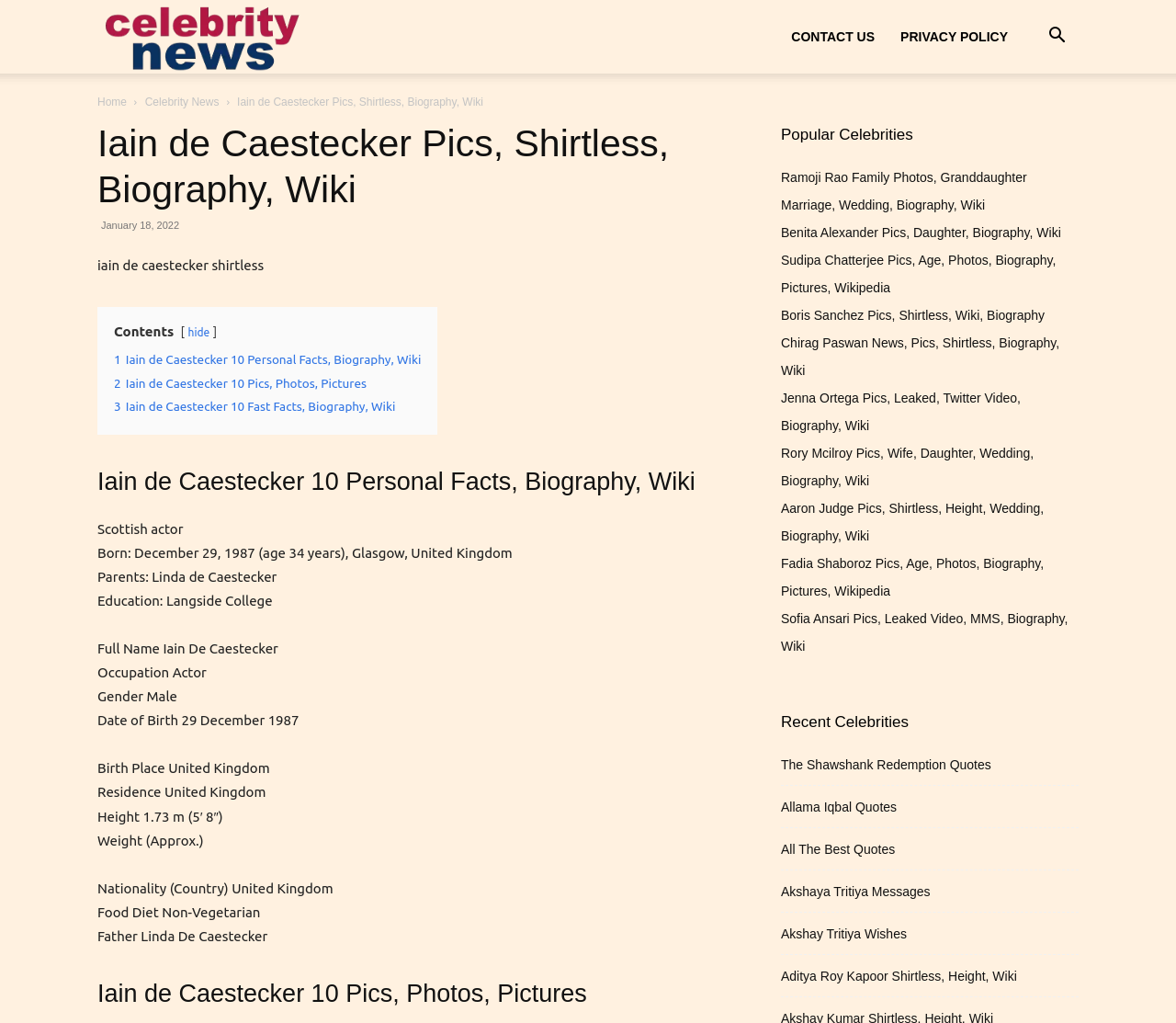Please identify the bounding box coordinates of the clickable area that will allow you to execute the instruction: "Click on Leave a Comment".

None